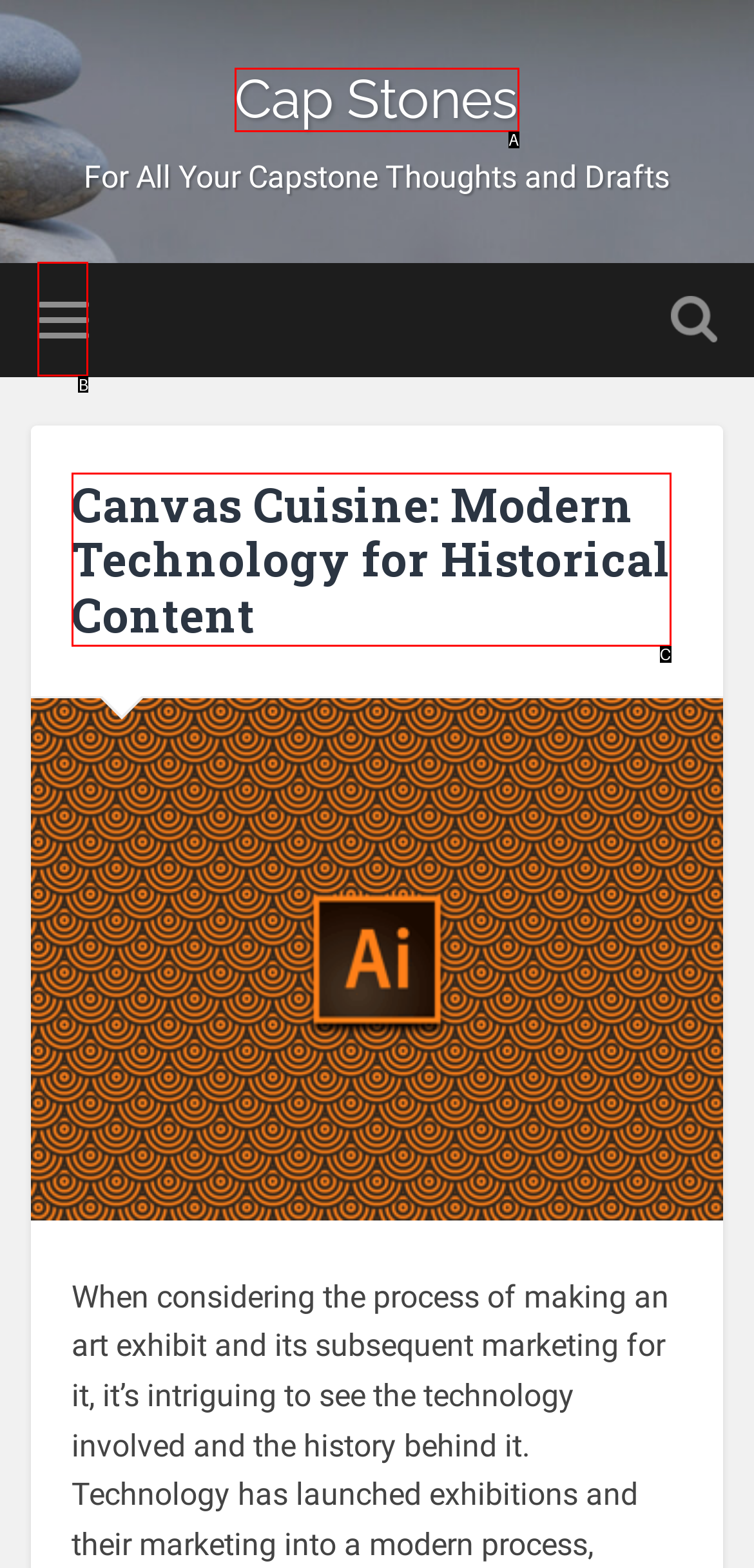Identify which HTML element matches the description: Cap Stones. Answer with the correct option's letter.

A